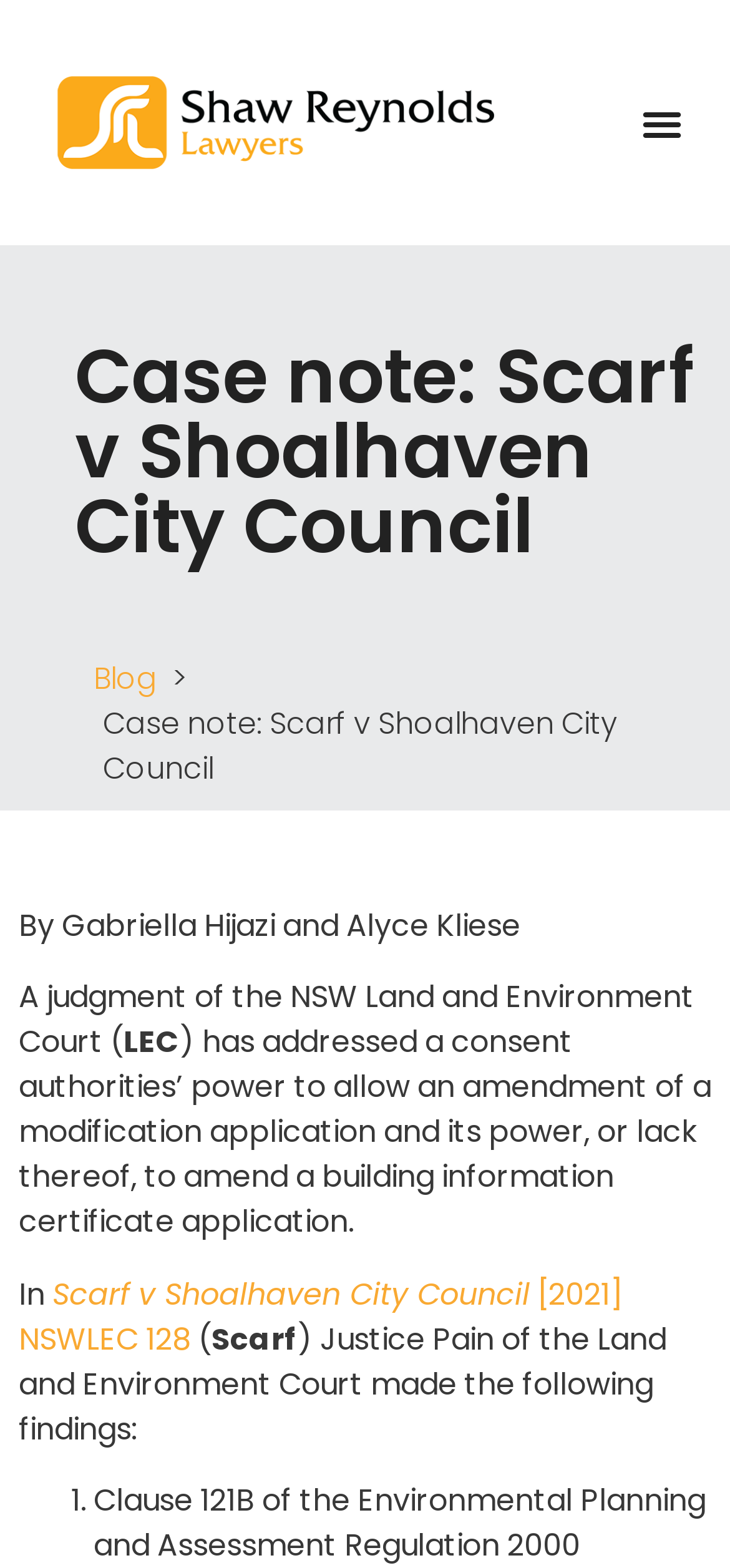Predict the bounding box of the UI element based on this description: "alt="Shaw Reynolds, Property Development Lawyers"".

[0.077, 0.048, 0.679, 0.109]